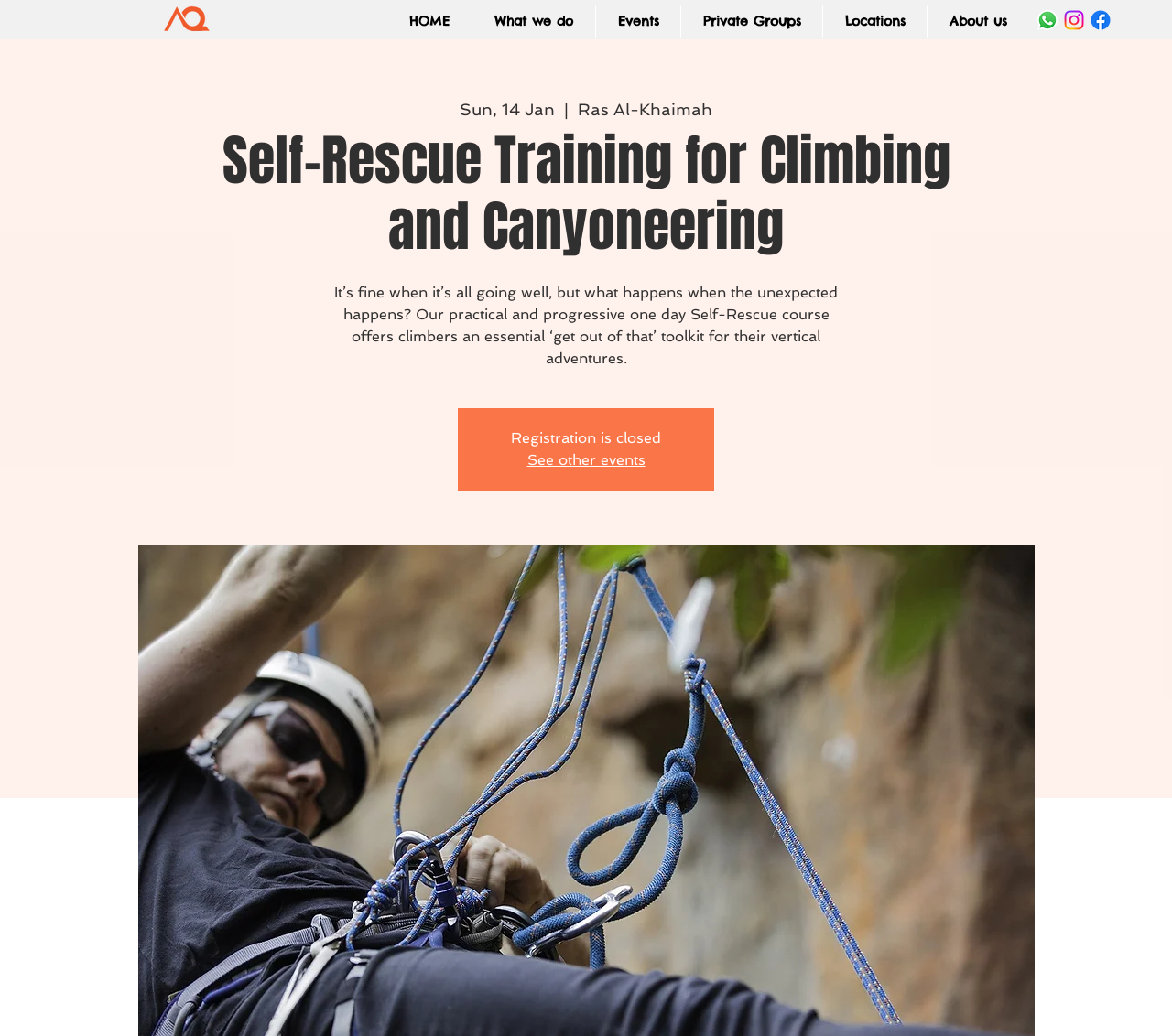What is the purpose of the Self-Rescue course?
Kindly offer a comprehensive and detailed response to the question.

I found the purpose of the Self-Rescue course by looking at the static text element with the content 'Our practical and progressive one day Self-Rescue course offers climbers an essential ‘get out of that’ toolkit for their vertical adventures.', which describes the purpose of the course.